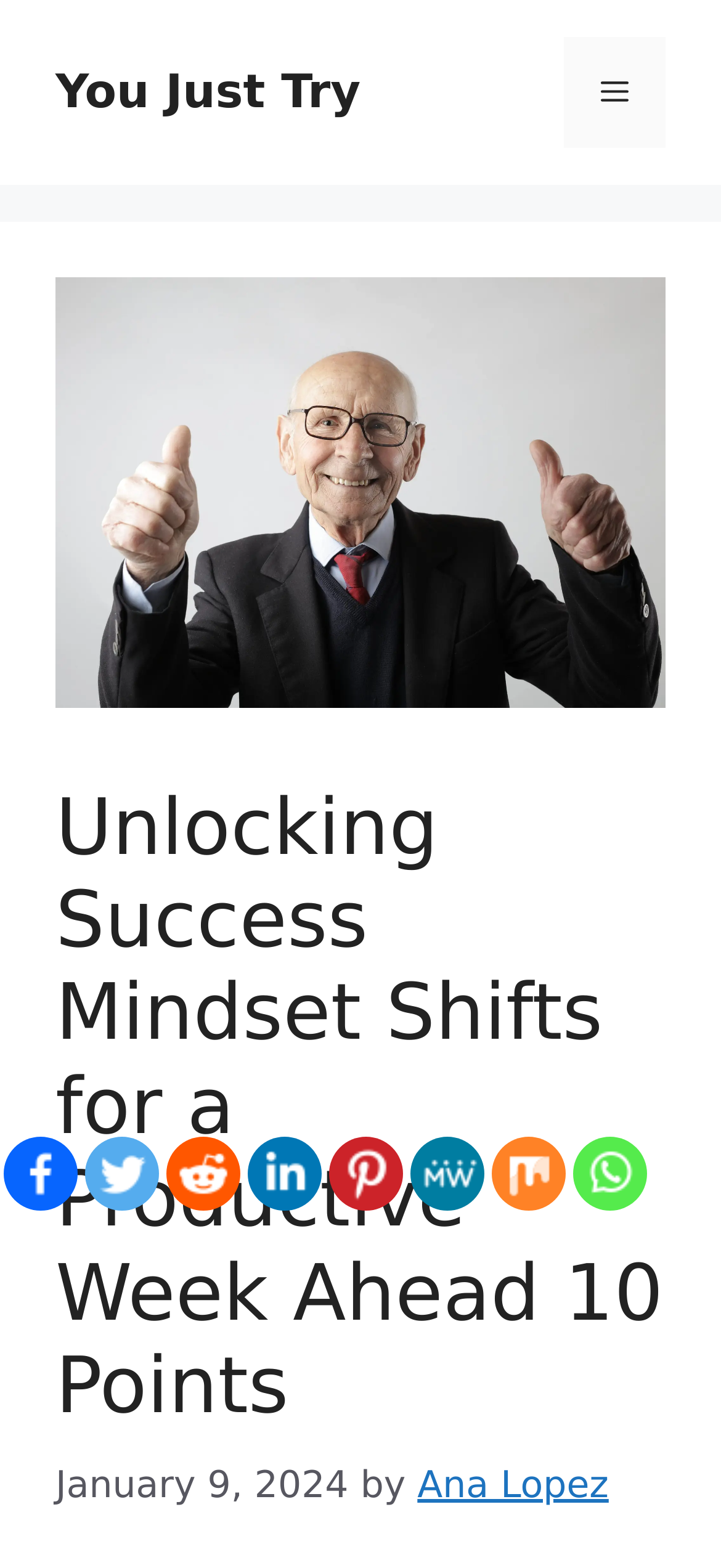Locate the UI element that matches the description You Just Try in the webpage screenshot. Return the bounding box coordinates in the format (top-left x, top-left y, bottom-right x, bottom-right y), with values ranging from 0 to 1.

[0.077, 0.041, 0.5, 0.075]